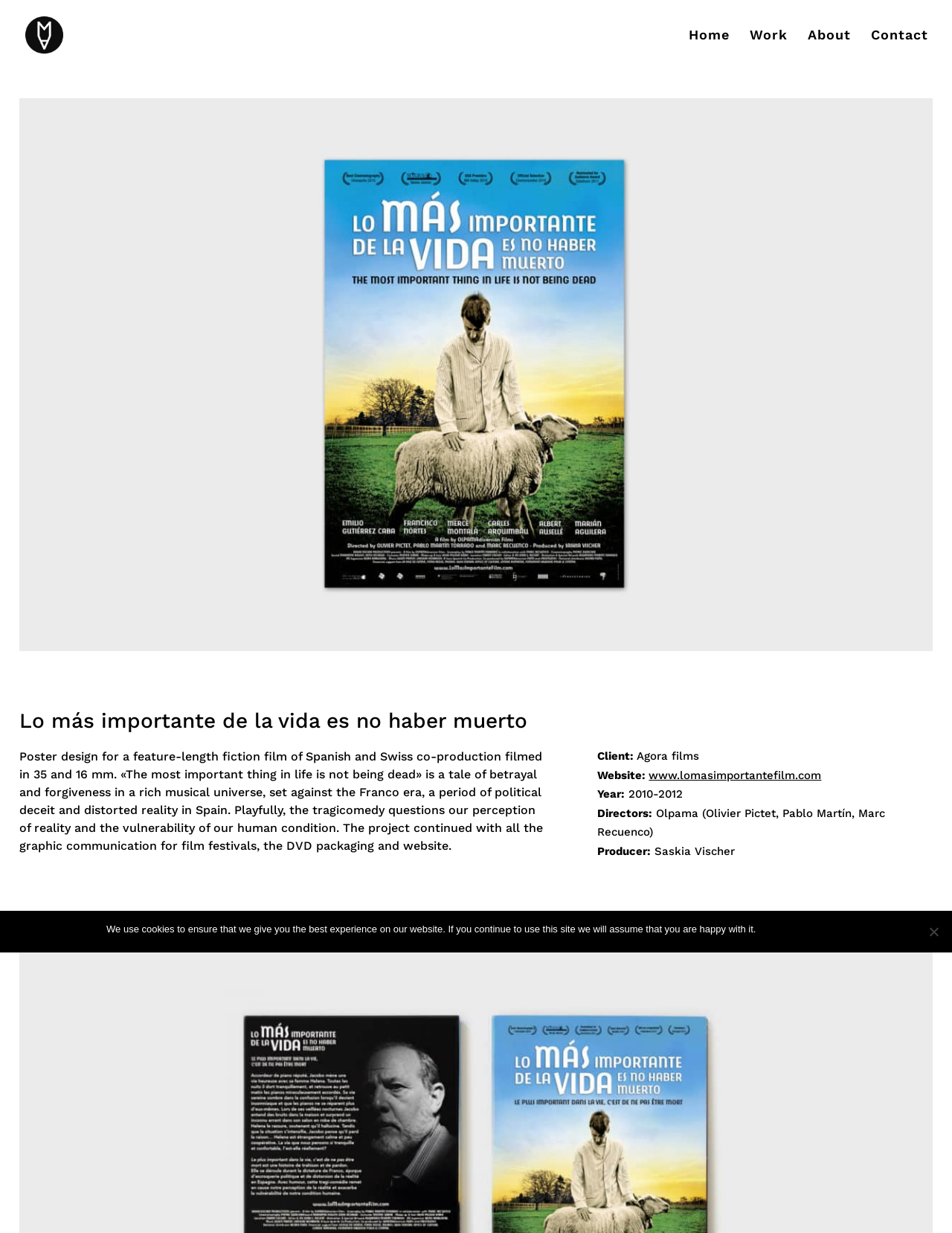Who is the producer of the film?
Give a single word or phrase as your answer by examining the image.

Saskia Vischer